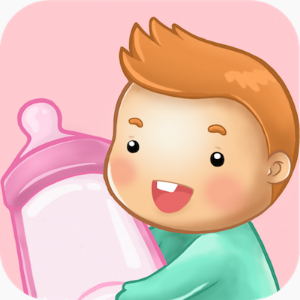Using the details from the image, please elaborate on the following question: What is the boy holding in the image?

According to the caption, the boy is 'enthusiastically holding a large, pink baby bottle', which suggests that the object in his hand is a baby bottle.